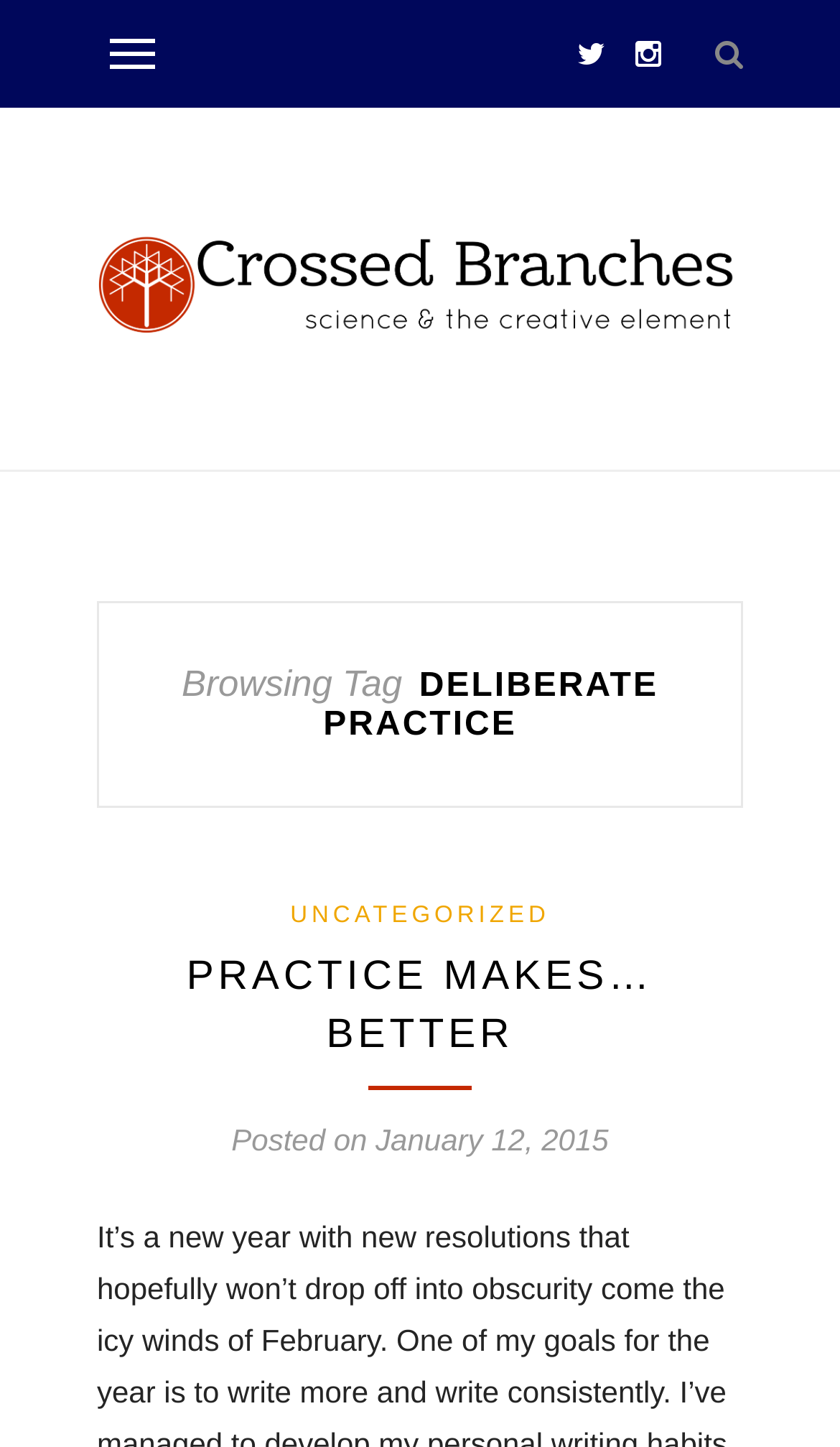Provide your answer in a single word or phrase: 
What is the title of the post?

PRACTICE MAKES…BETTER